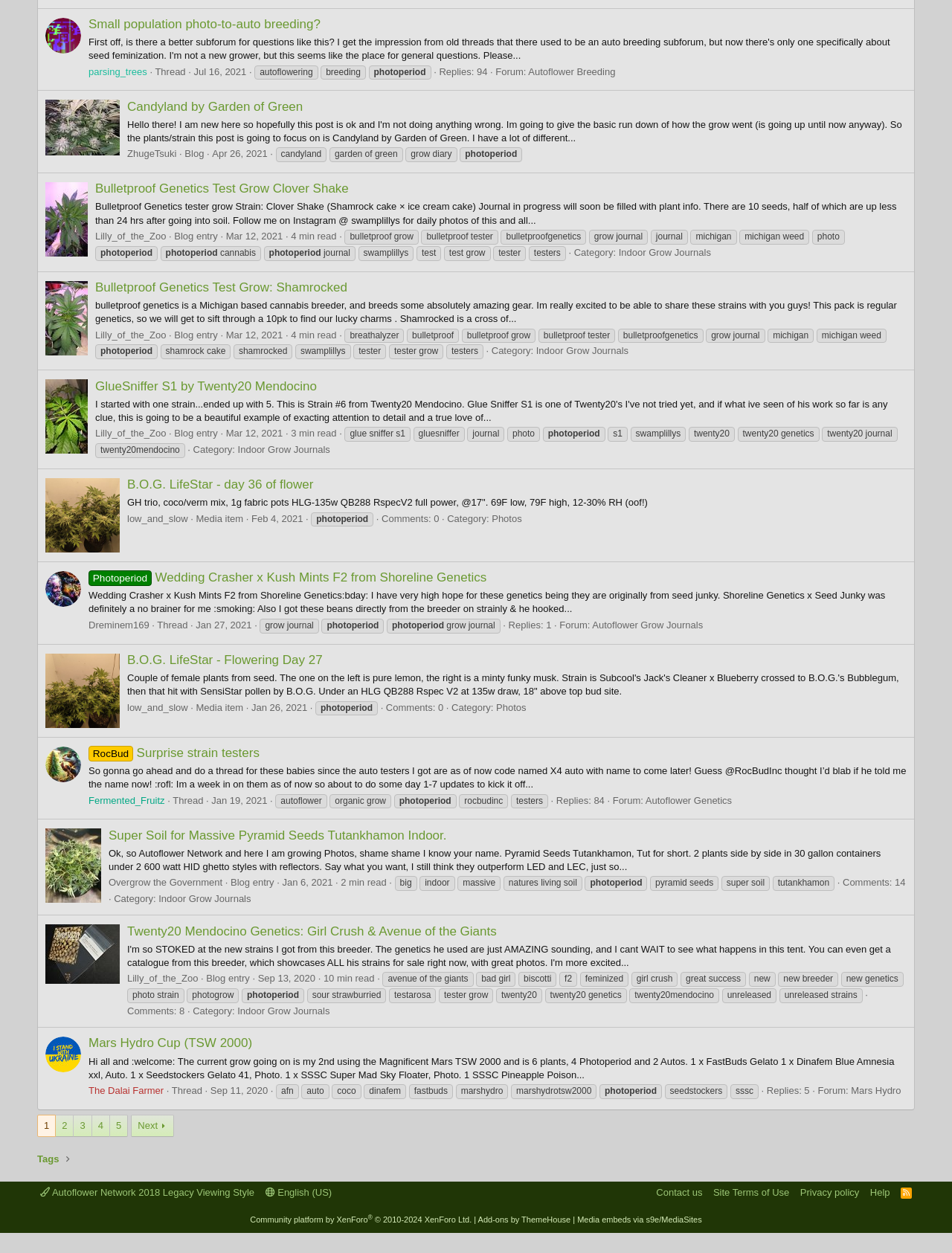Determine the bounding box coordinates of the region I should click to achieve the following instruction: "Click on the 'HOME' link". Ensure the bounding box coordinates are four float numbers between 0 and 1, i.e., [left, top, right, bottom].

None